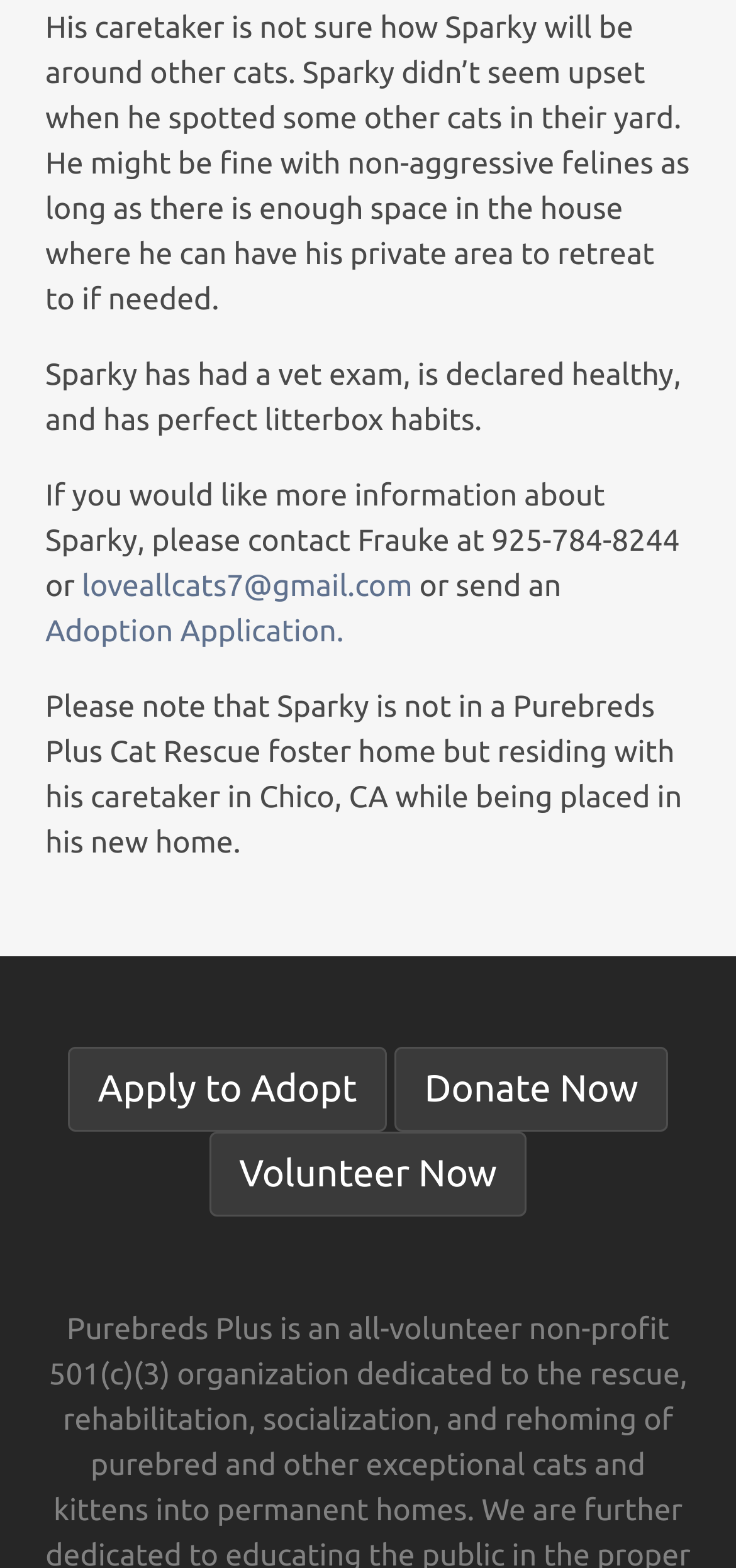Where is Sparky currently residing? Based on the image, give a response in one word or a short phrase.

Chico, CA